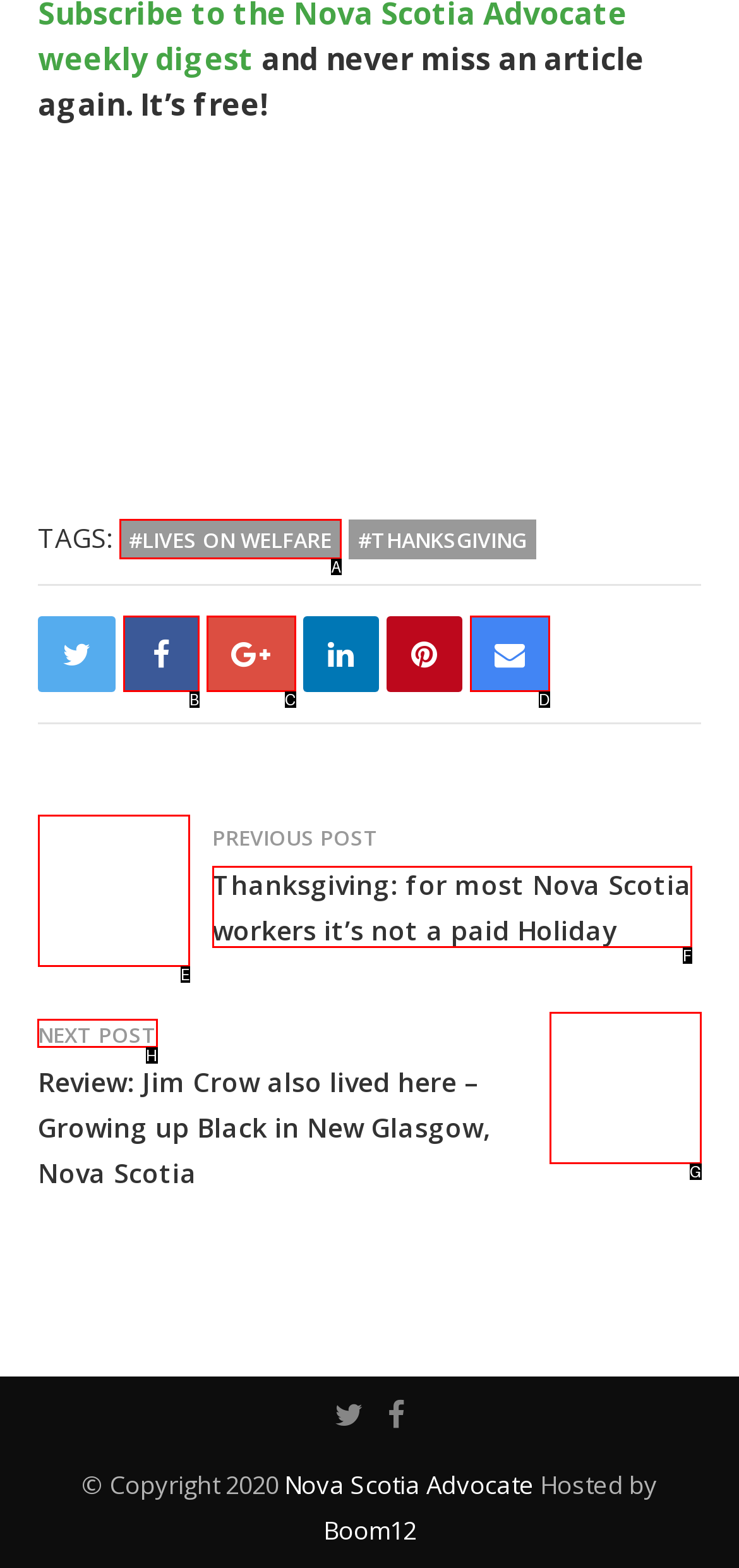Figure out which option to click to perform the following task: View Capturing Kiev article
Provide the letter of the correct option in your response.

None